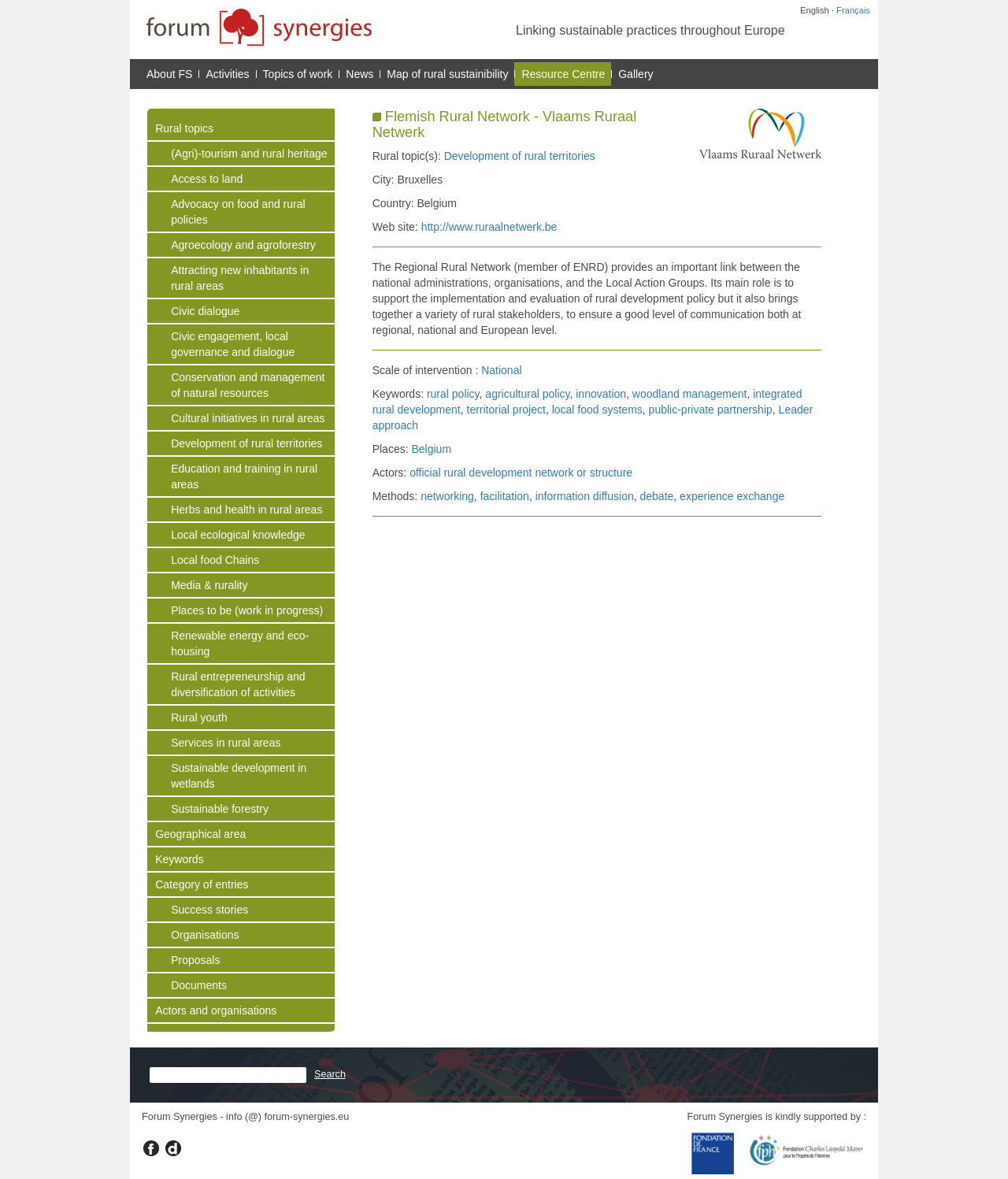Find the bounding box coordinates of the element I should click to carry out the following instruction: "Switch to French".

[0.83, 0.005, 0.863, 0.013]